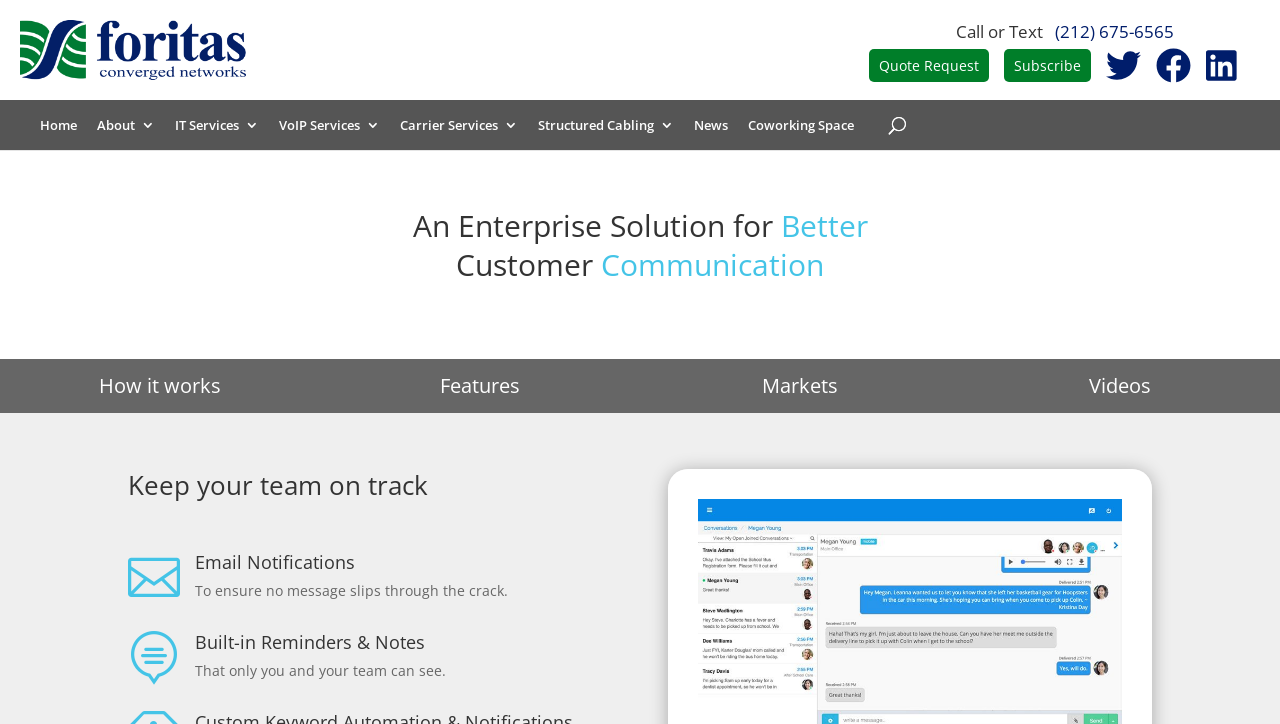How many links are there in the top navigation menu?
Give a thorough and detailed response to the question.

I counted the number of link elements in the top navigation menu, starting from 'Home' to 'Coworking Space', and found a total of 7 links.